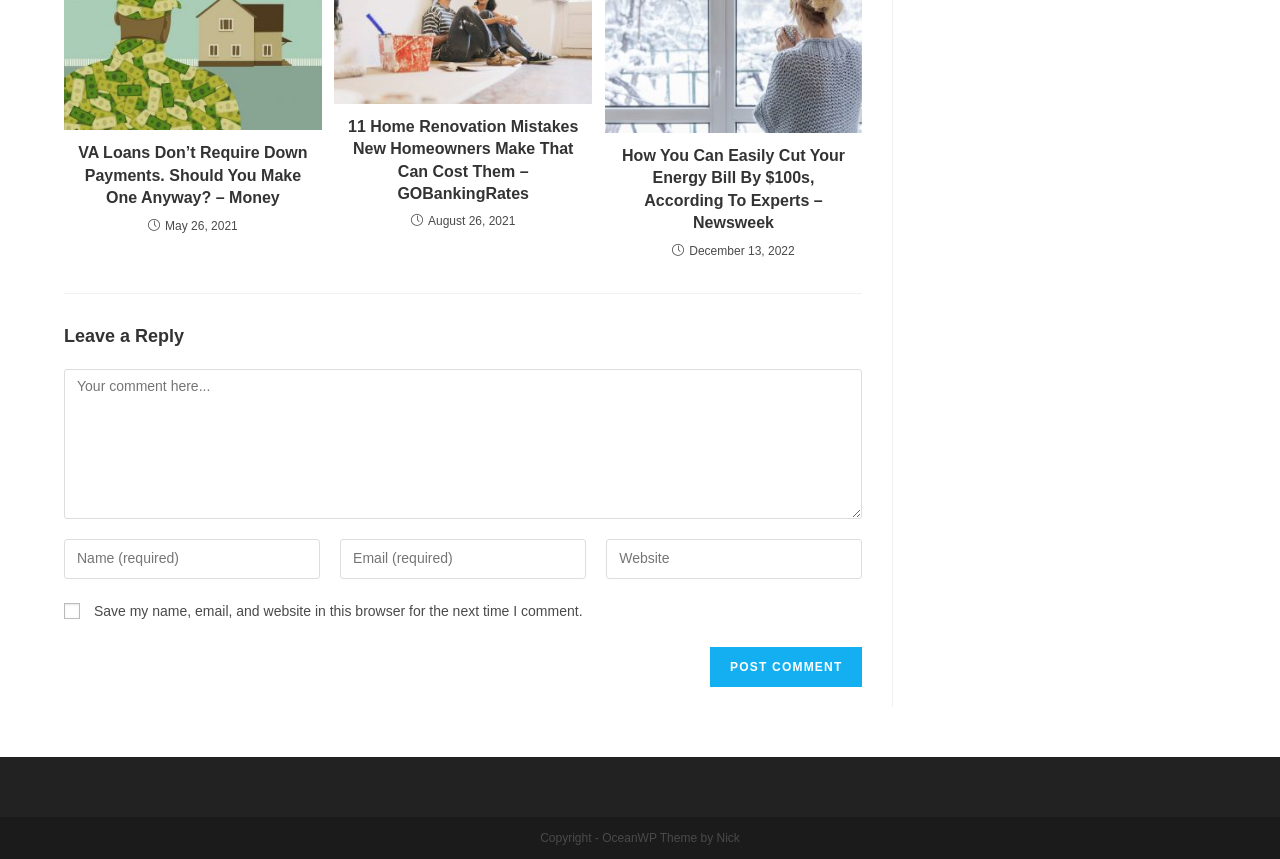Give a succinct answer to this question in a single word or phrase: 
How many articles are listed on this webpage?

3